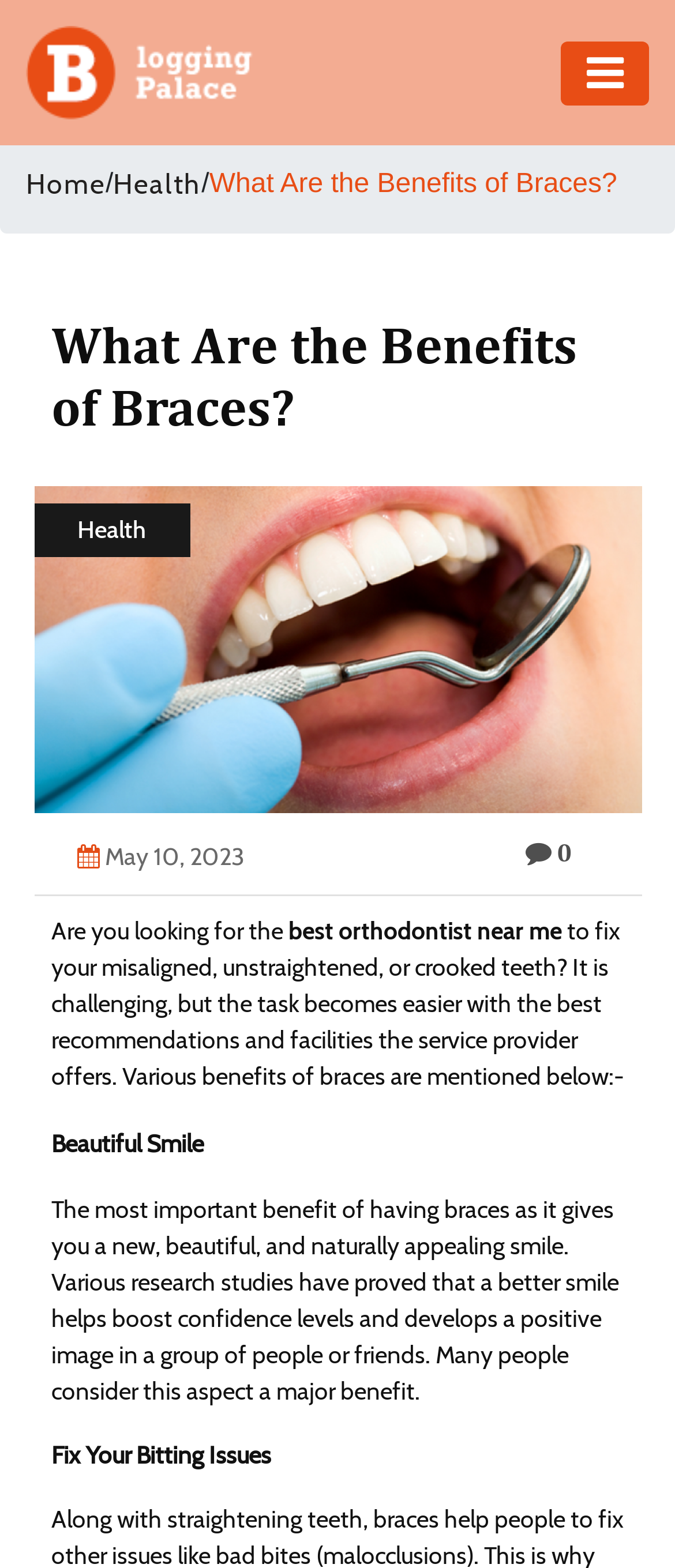What is the image above the heading 'What Are the Benefits of Braces?'?
Answer the question using a single word or phrase, according to the image.

Events image